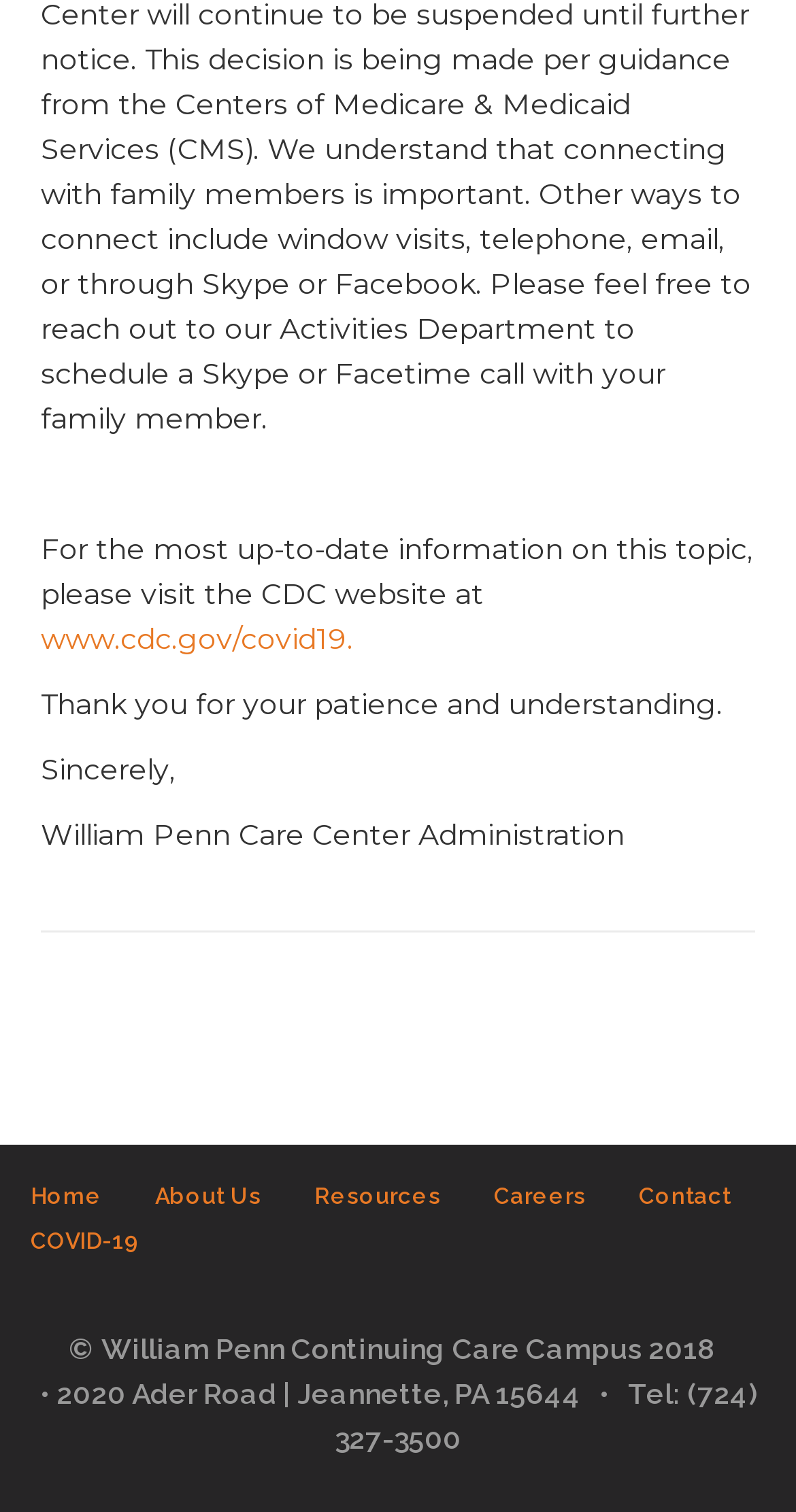Please provide a short answer using a single word or phrase for the question:
What is the address of the care campus?

Ader Road, Jeannette, PA 15644